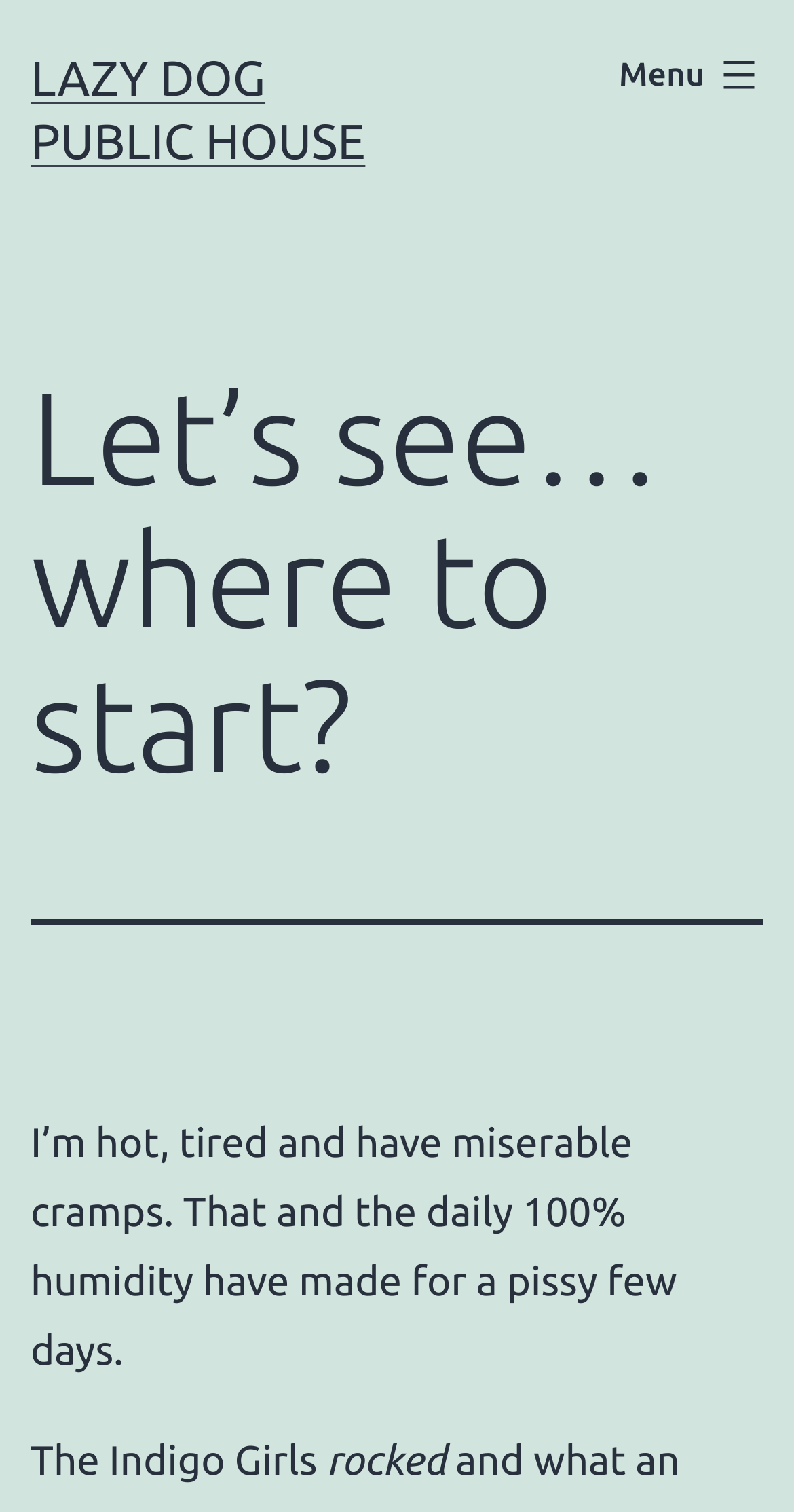Find the primary header on the webpage and provide its text.

Let’s see… where to start?